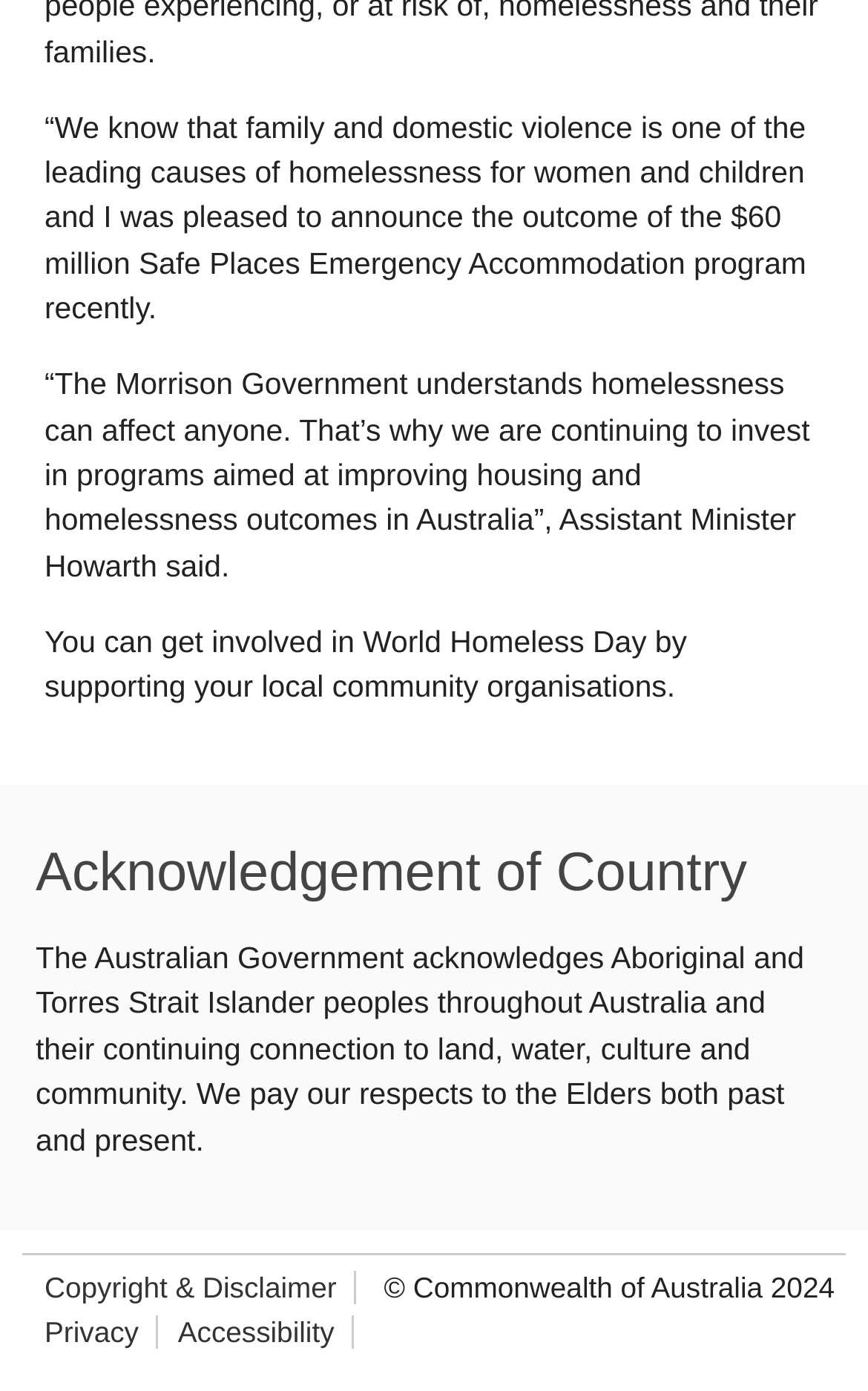What is the topic of the quoted text?
Based on the screenshot, answer the question with a single word or phrase.

Homelessness